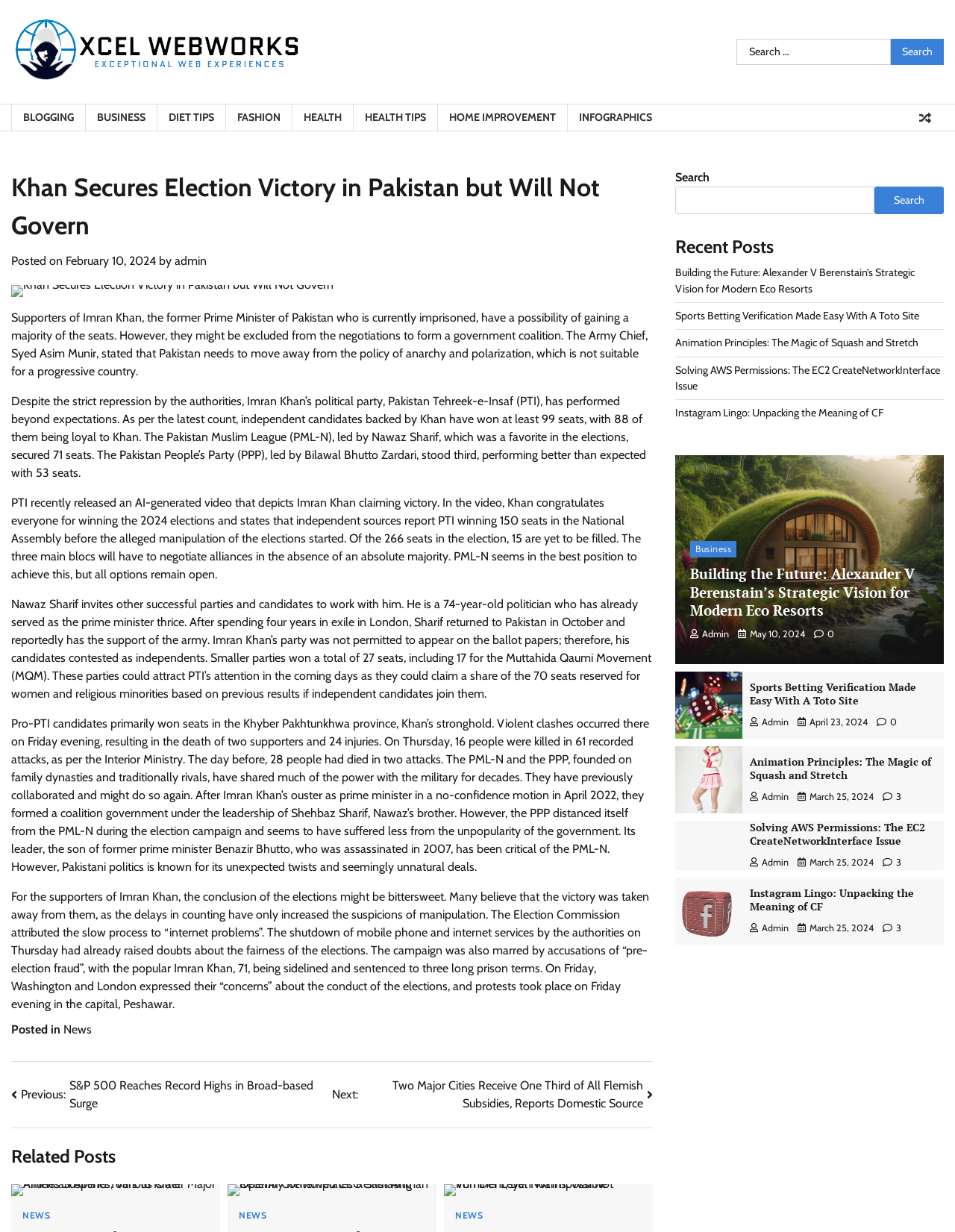Please identify the bounding box coordinates of the element's region that needs to be clicked to fulfill the following instruction: "Read the article about Khan's election victory". The bounding box coordinates should consist of four float numbers between 0 and 1, i.e., [left, top, right, bottom].

[0.012, 0.137, 0.684, 0.198]